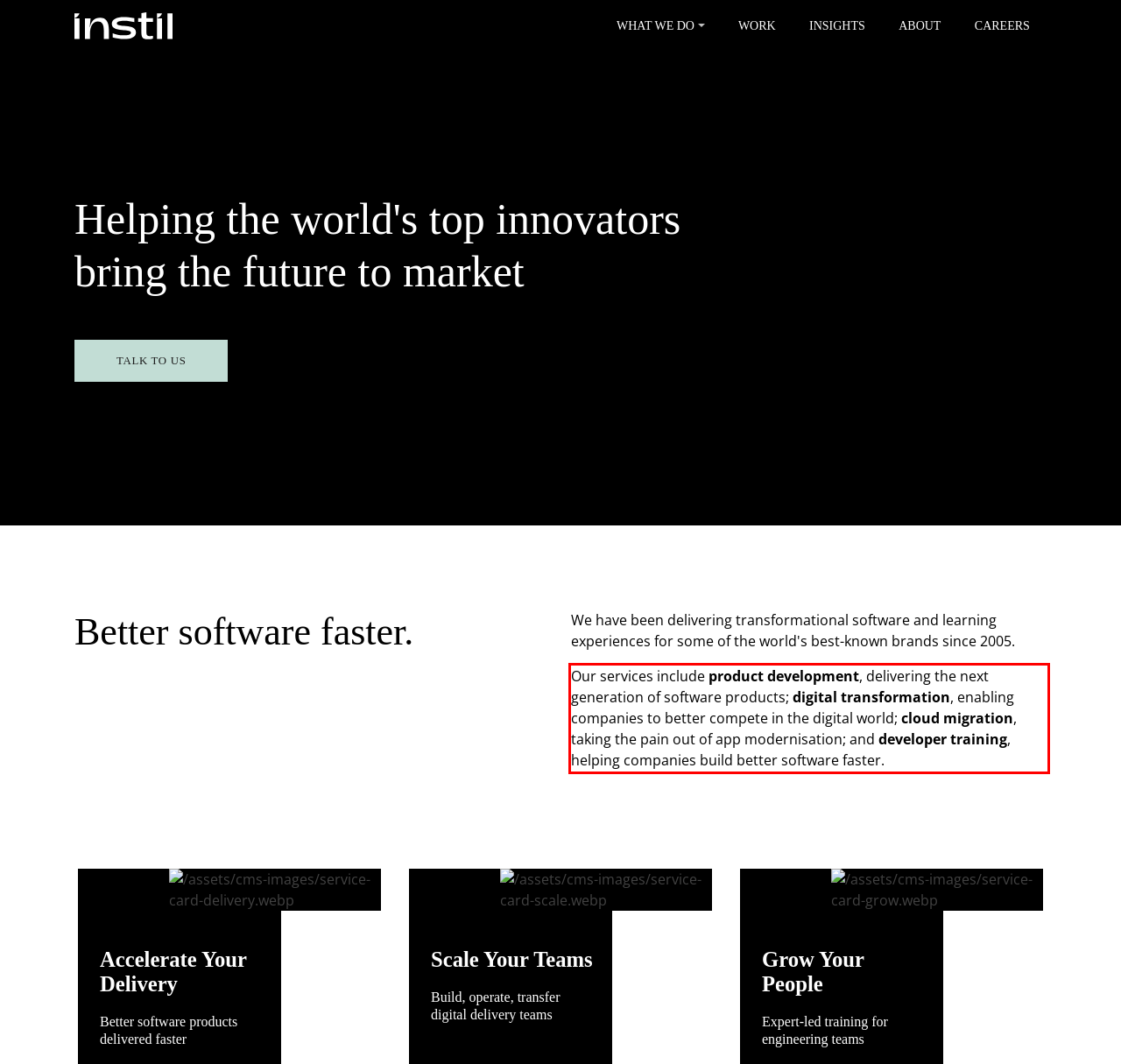You have a screenshot of a webpage with a UI element highlighted by a red bounding box. Use OCR to obtain the text within this highlighted area.

Our services include product development, delivering the next generation of software products; digital transformation, enabling companies to better compete in the digital world; cloud migration, taking the pain out of app modernisation; and developer training, helping companies build better software faster.